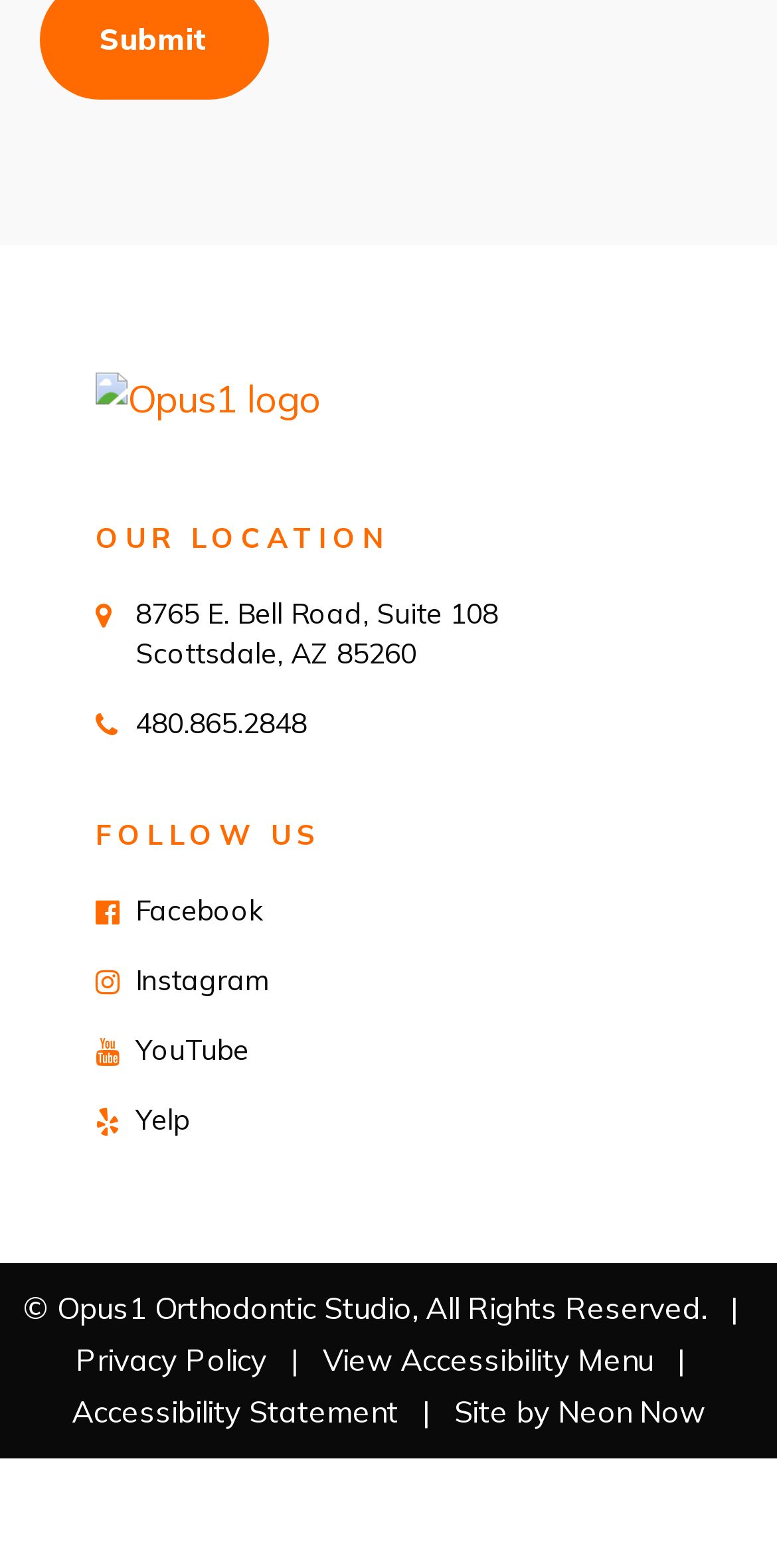Find the bounding box coordinates for the UI element whose description is: "View Accessibility Menu". The coordinates should be four float numbers between 0 and 1, in the format [left, top, right, bottom].

[0.415, 0.855, 0.841, 0.879]